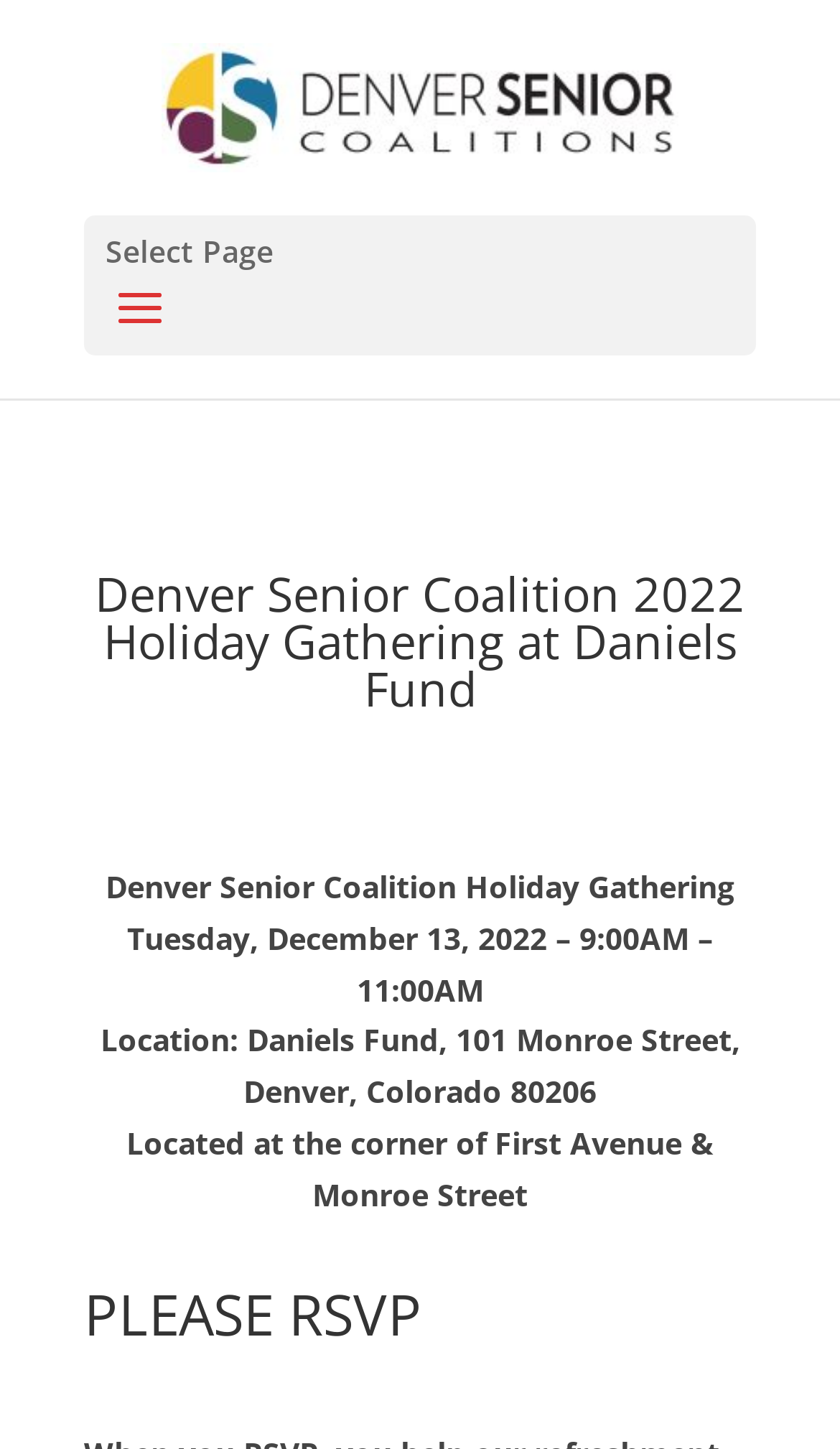Identify the bounding box of the UI element that matches this description: "parent_node: Select Page".

[0.192, 0.058, 0.808, 0.086]